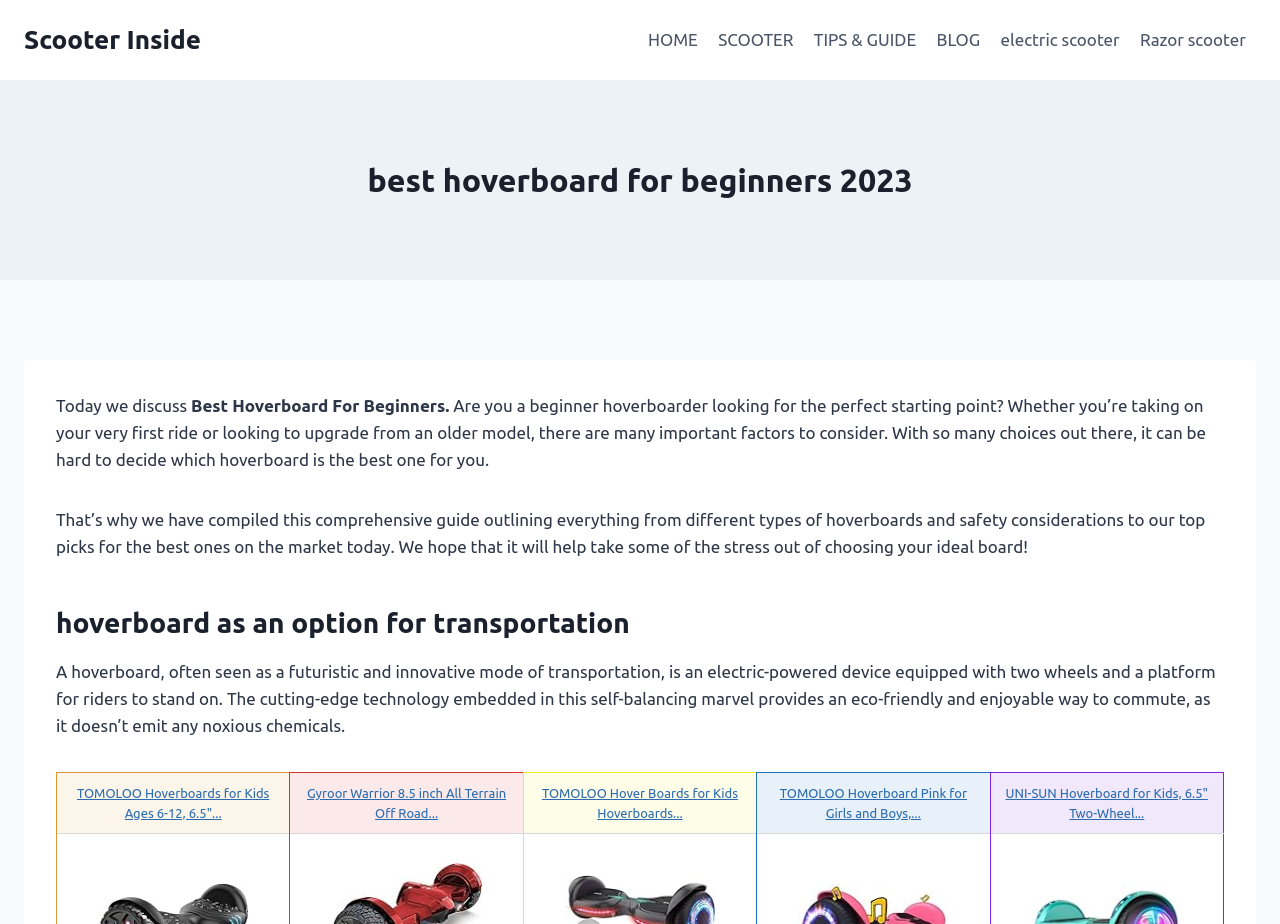Could you specify the bounding box coordinates for the clickable section to complete the following instruction: "Enter your name"?

None